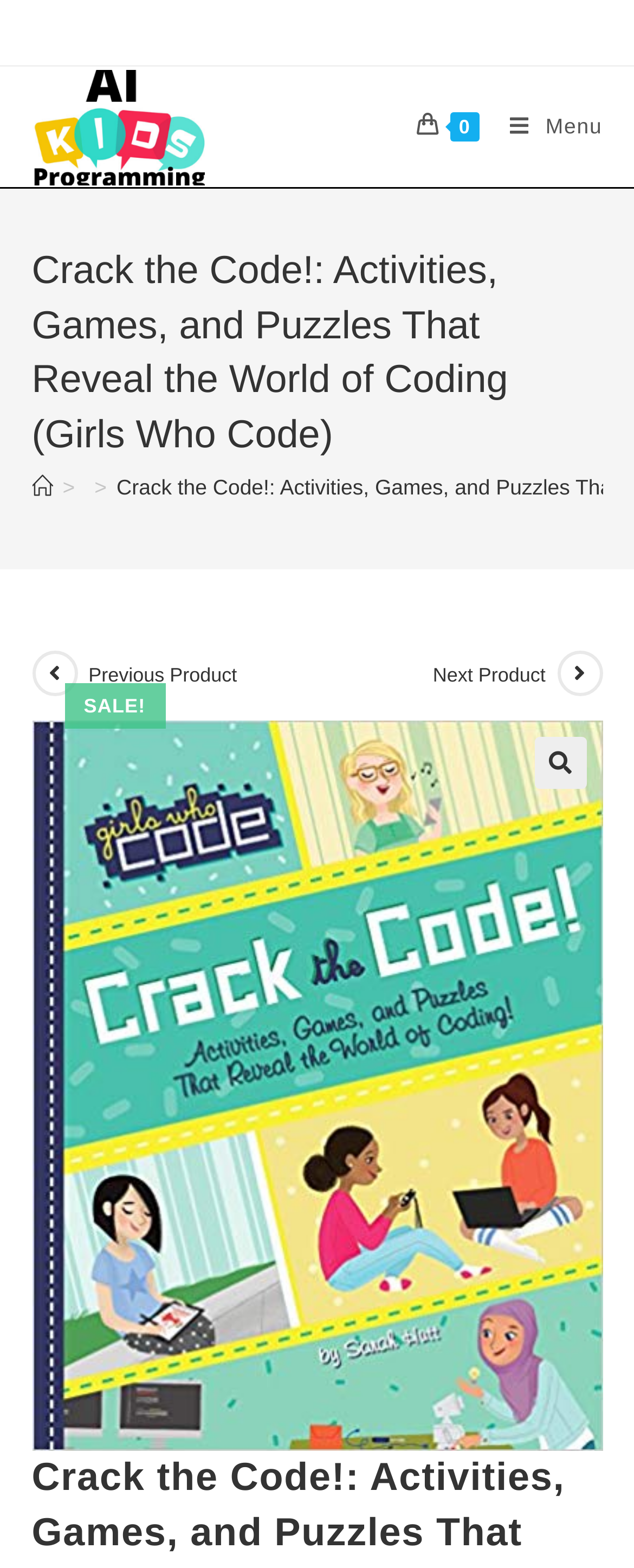Please analyze the image and give a detailed answer to the question:
How many product navigation links are there?

There are three product navigation links: 'Previous Product', 'Next Product', and an empty link. These links are located in the header section of the webpage, allowing users to navigate between products.